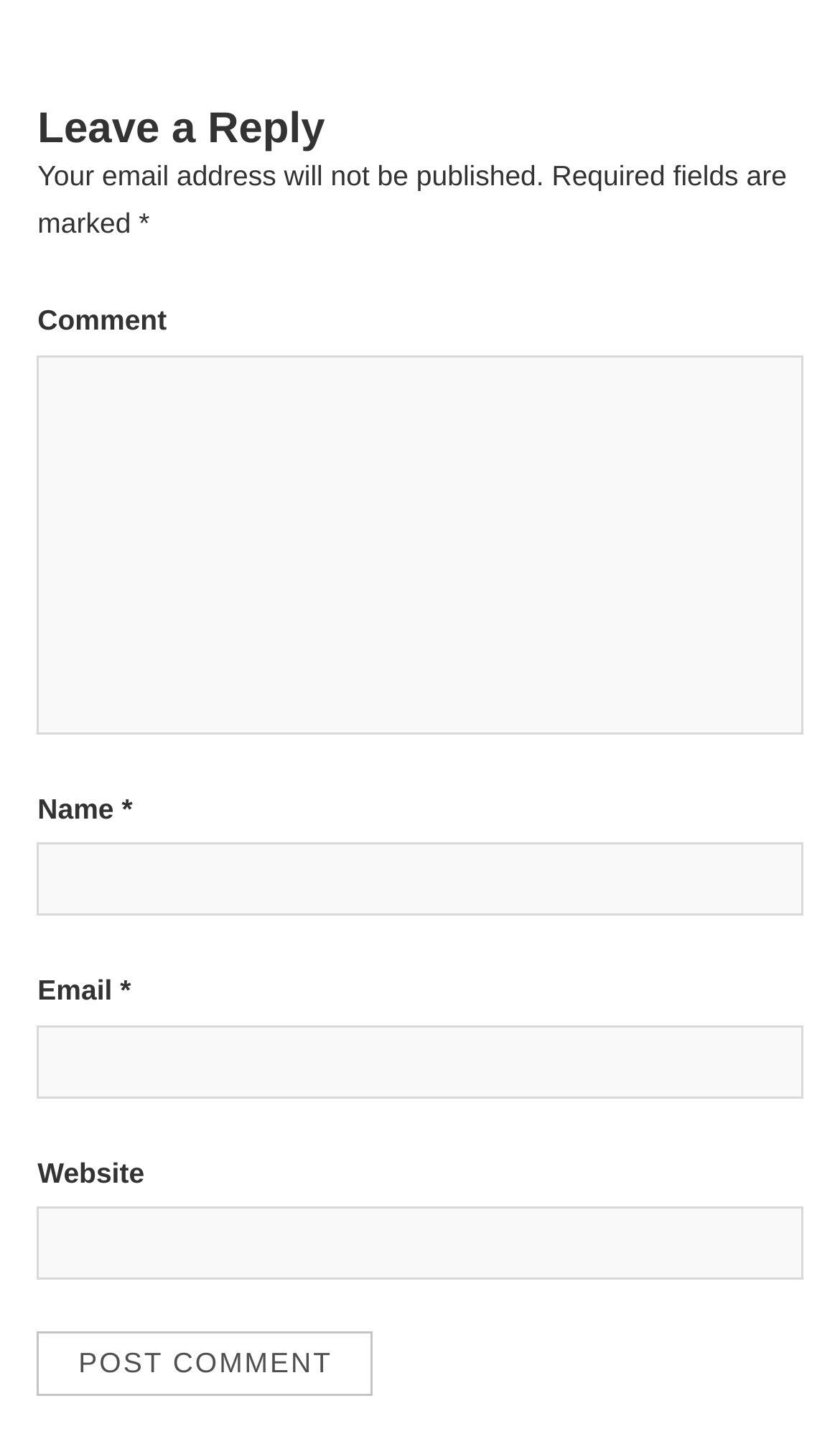Based on what you see in the screenshot, provide a thorough answer to this question: What is the purpose of the comment section?

The purpose of the comment section can be inferred from the heading 'Leave a Reply' at the top of the section, which suggests that users can input their comments or replies to a post or article.